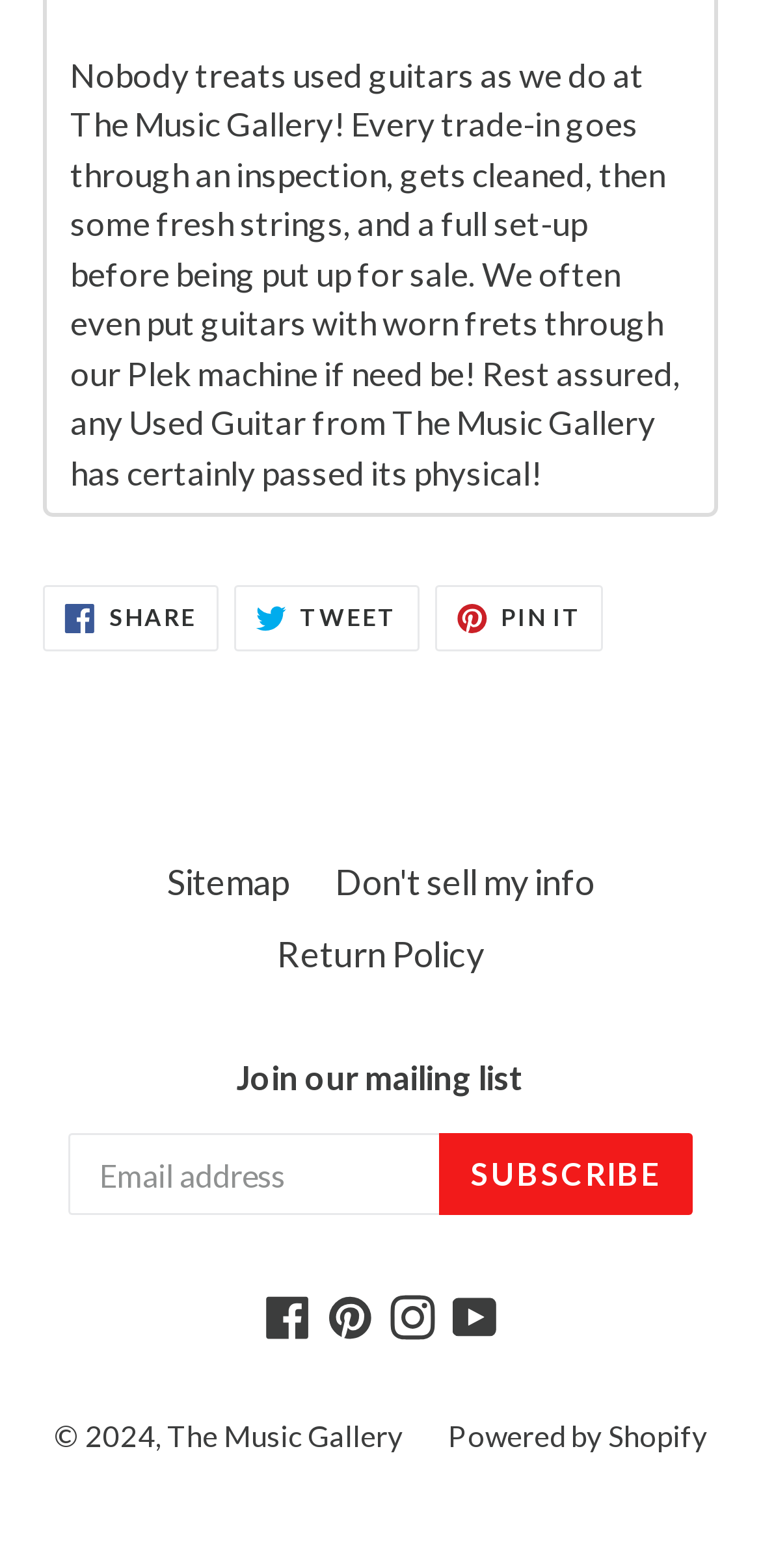Please find and report the bounding box coordinates of the element to click in order to perform the following action: "Follow on Instagram". The coordinates should be expressed as four float numbers between 0 and 1, in the format [left, top, right, bottom].

[0.504, 0.821, 0.578, 0.855]